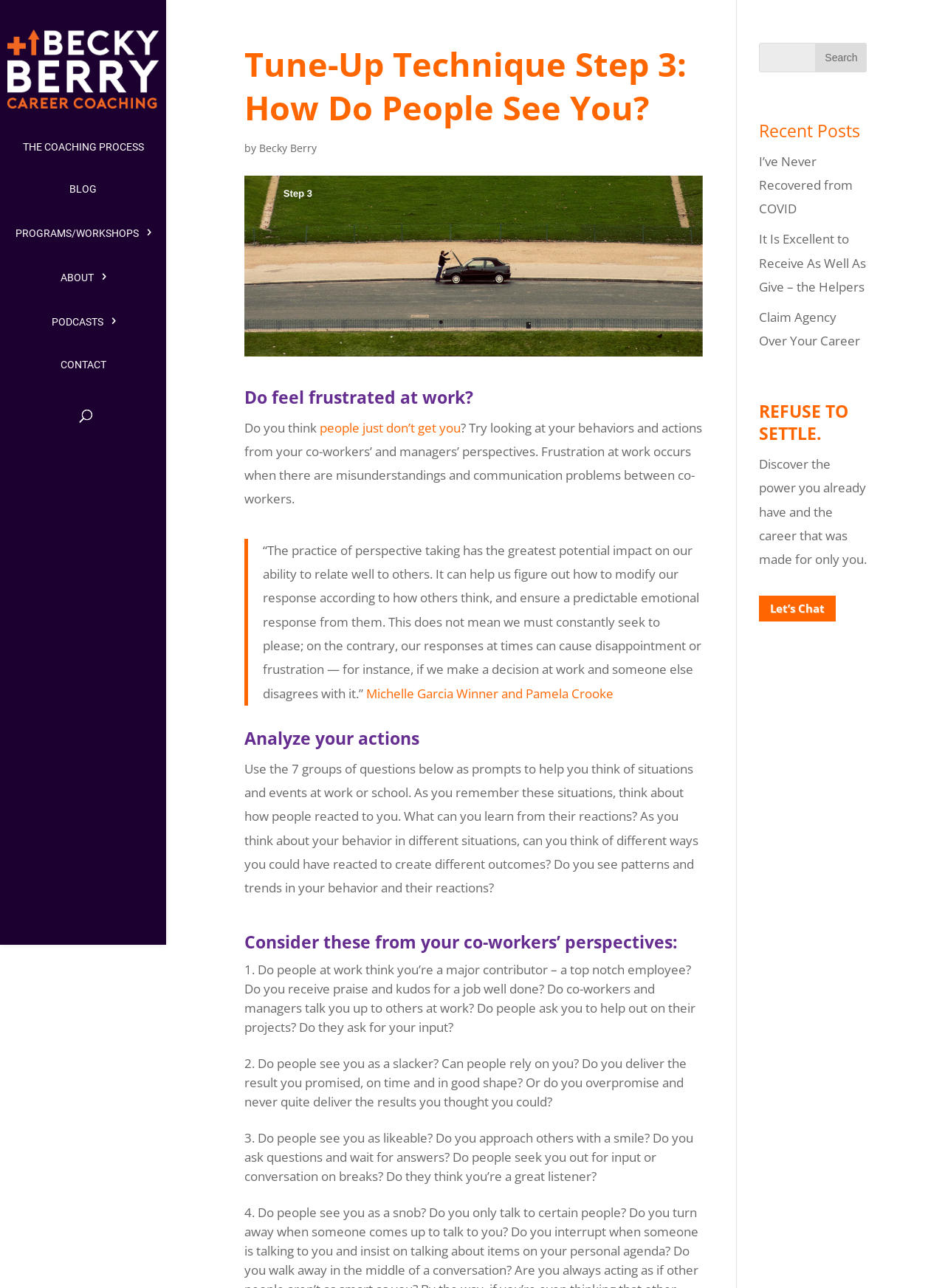Locate the bounding box coordinates of the area where you should click to accomplish the instruction: "Contact Becky Berry".

[0.008, 0.278, 0.199, 0.299]